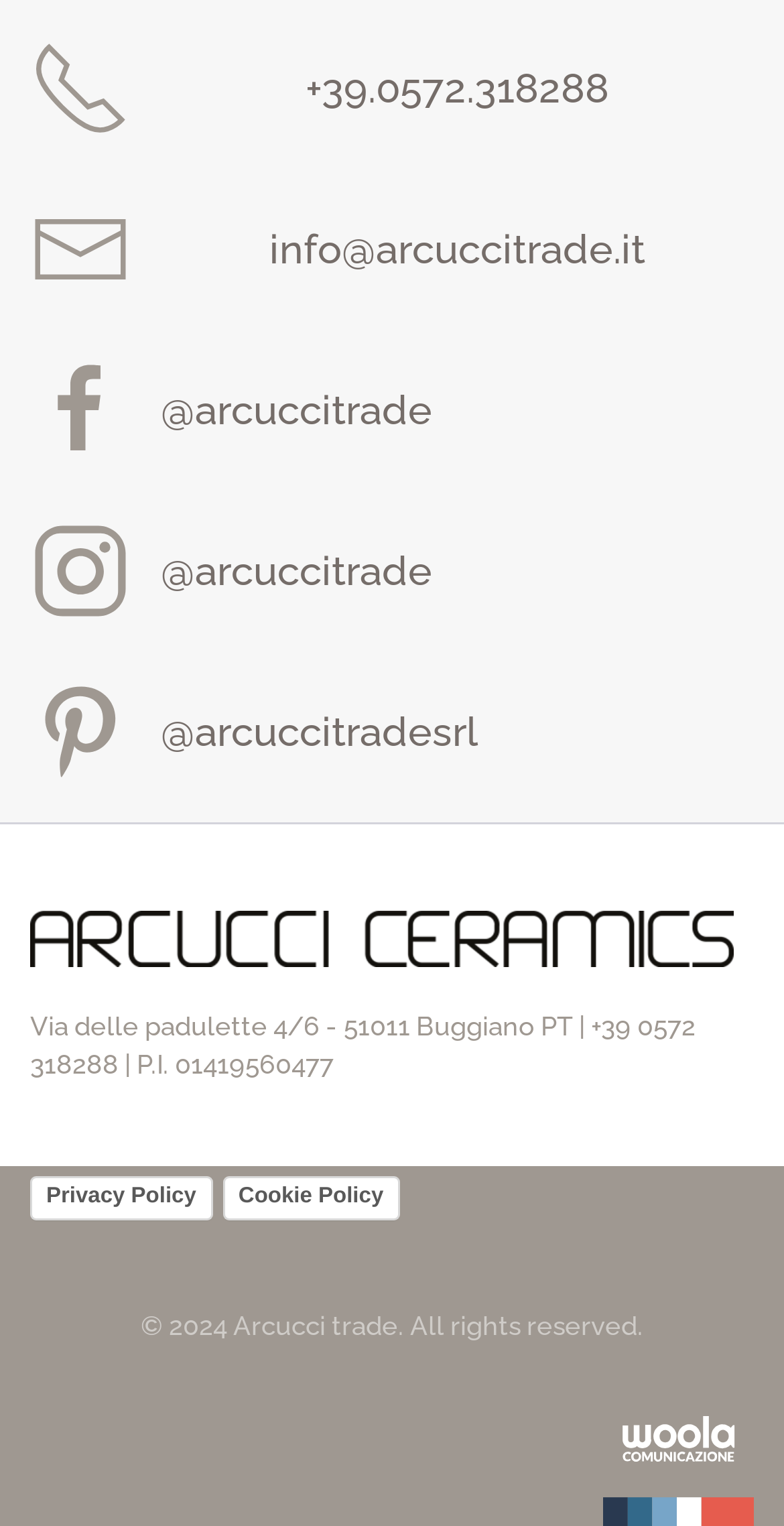Locate the bounding box of the UI element with the following description: "Privacy Policy".

[0.038, 0.771, 0.271, 0.8]